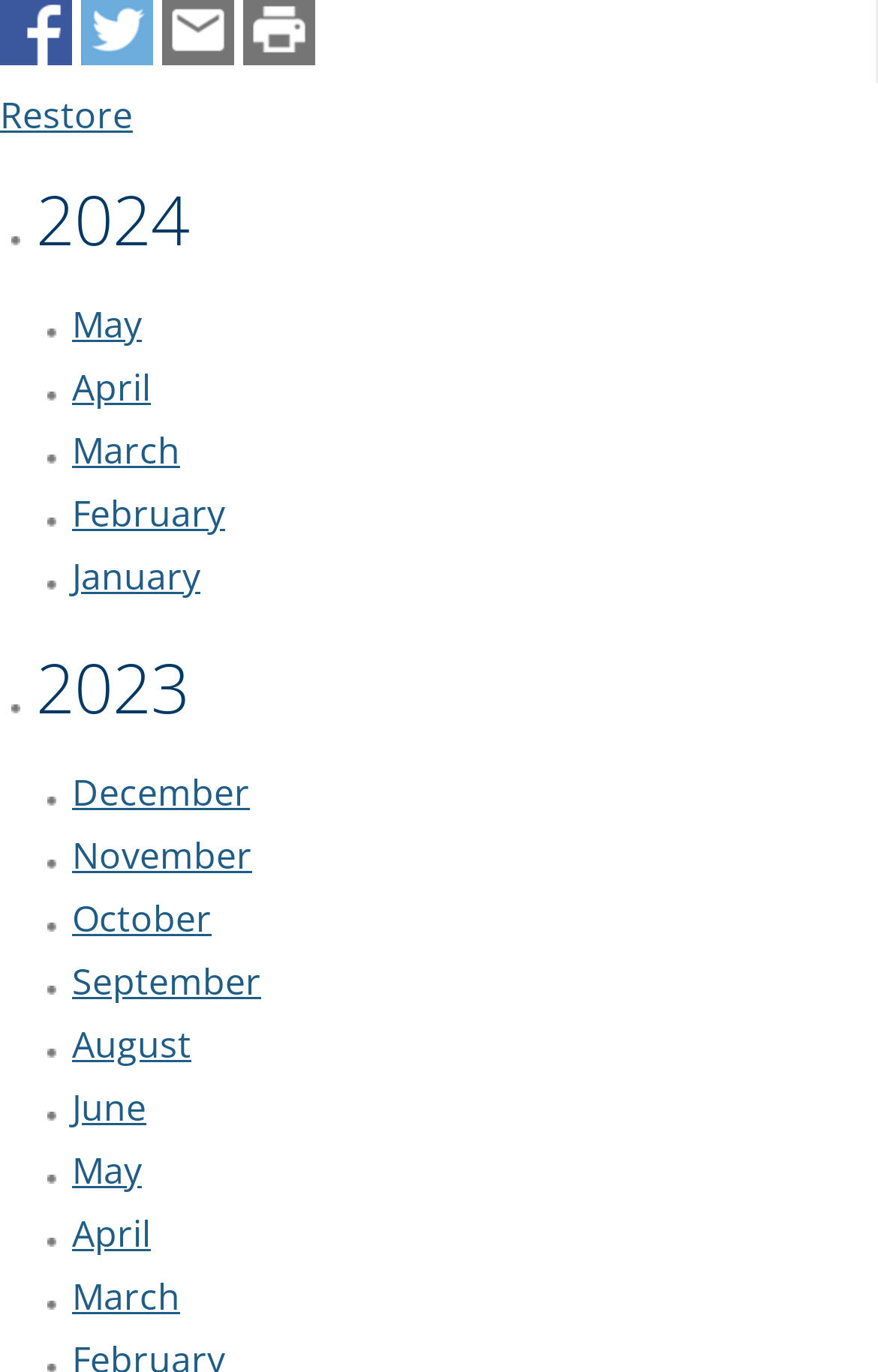Locate the bounding box coordinates of the clickable region necessary to complete the following instruction: "Click on the 'Cost of living in Madagascar' link". Provide the coordinates in the format of four float numbers between 0 and 1, i.e., [left, top, right, bottom].

None